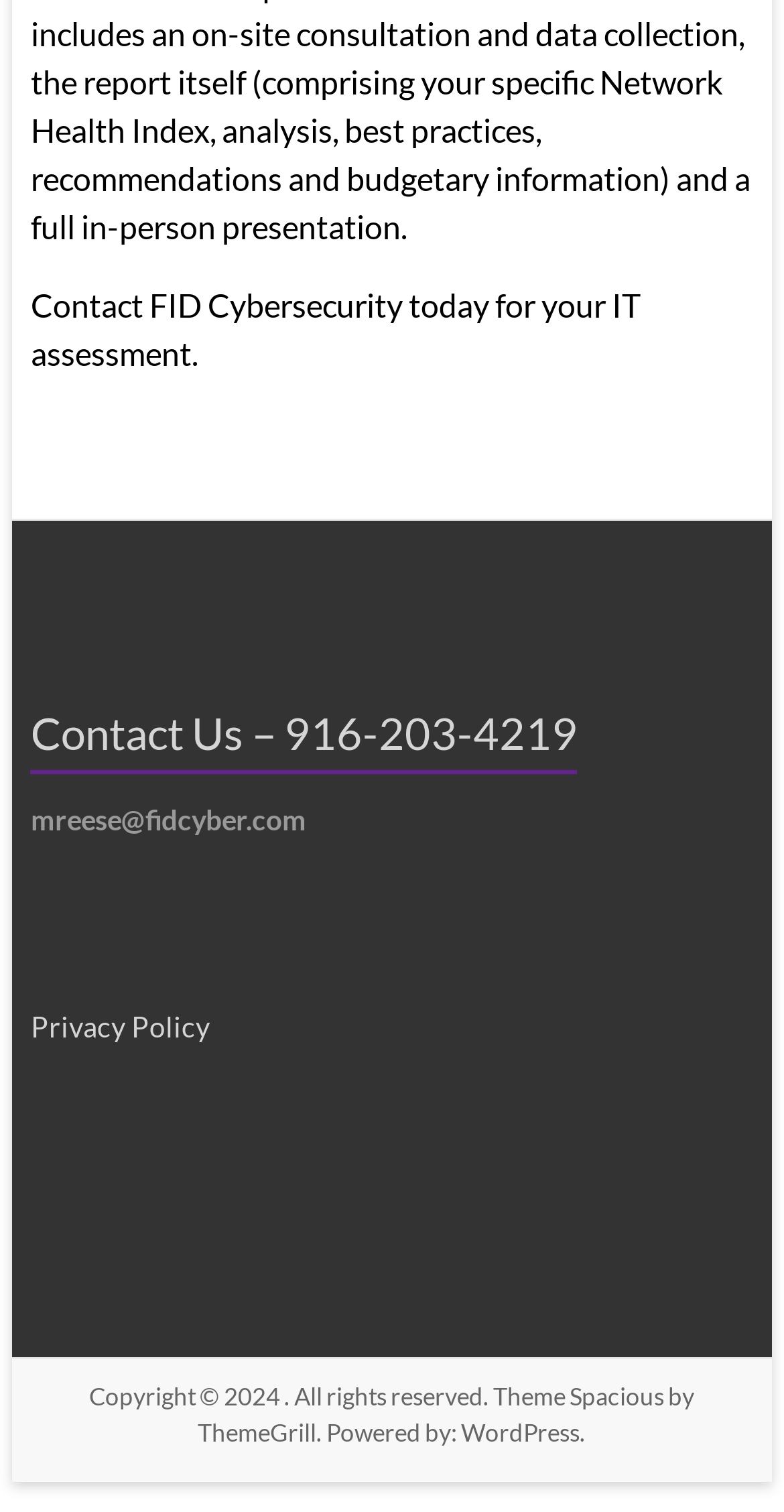What is the phone number to contact FID Cybersecurity?
Look at the image and answer the question using a single word or phrase.

916-203-4219